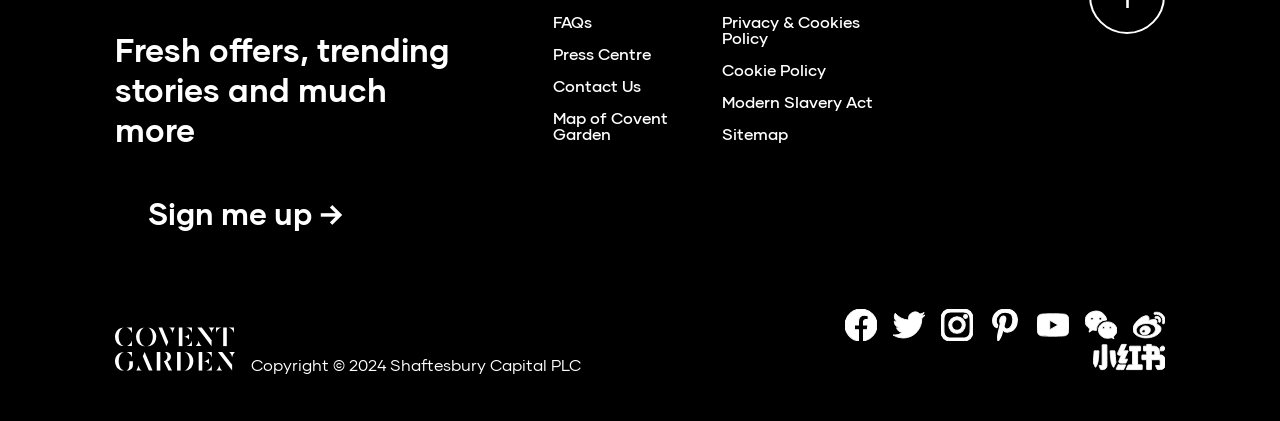Determine the bounding box coordinates for the area that should be clicked to carry out the following instruction: "Sign up for fresh offers and trending stories".

[0.09, 0.432, 0.295, 0.581]